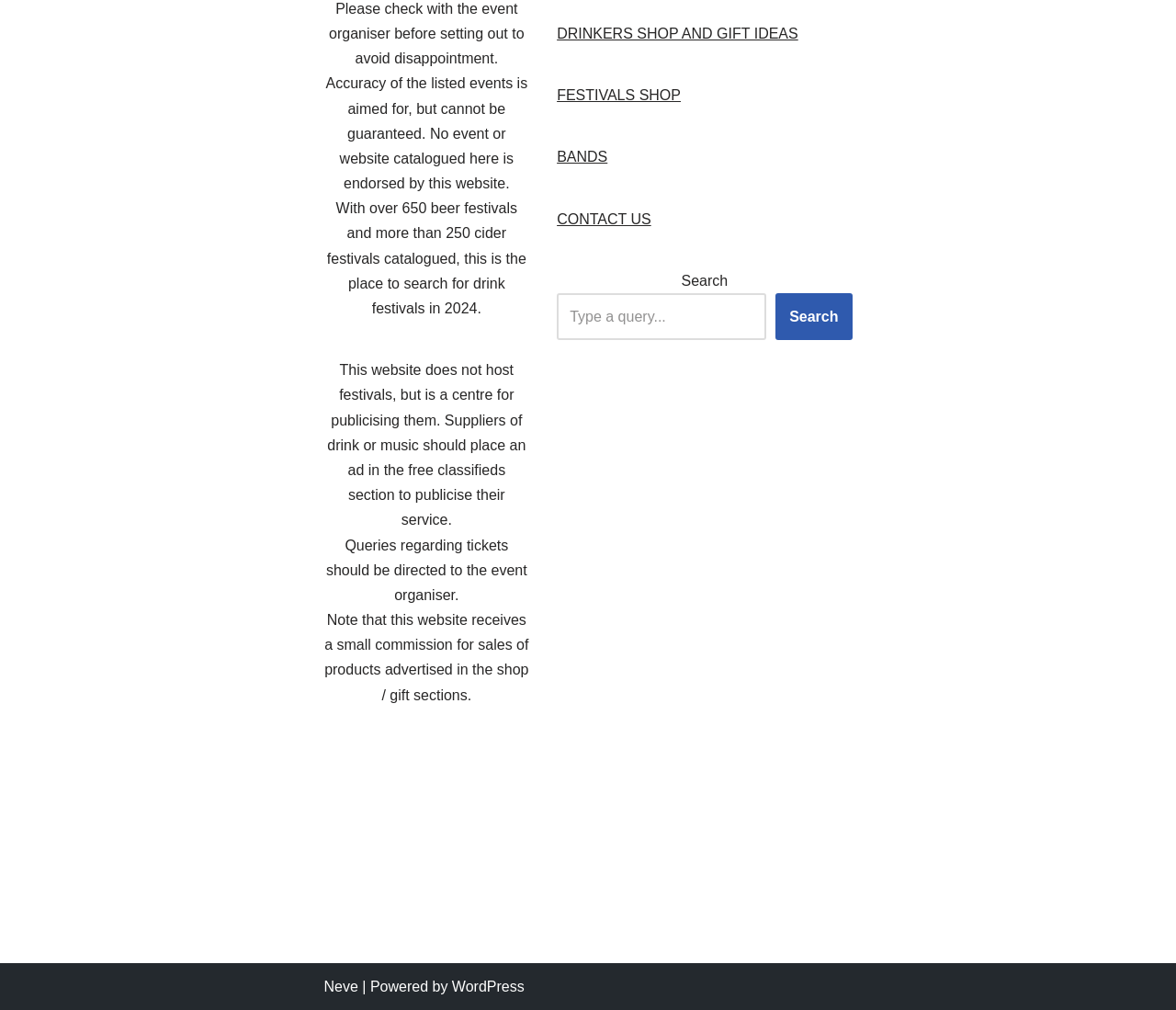Pinpoint the bounding box coordinates of the element that must be clicked to accomplish the following instruction: "Contact the website administrator". The coordinates should be in the format of four float numbers between 0 and 1, i.e., [left, top, right, bottom].

[0.474, 0.209, 0.554, 0.224]